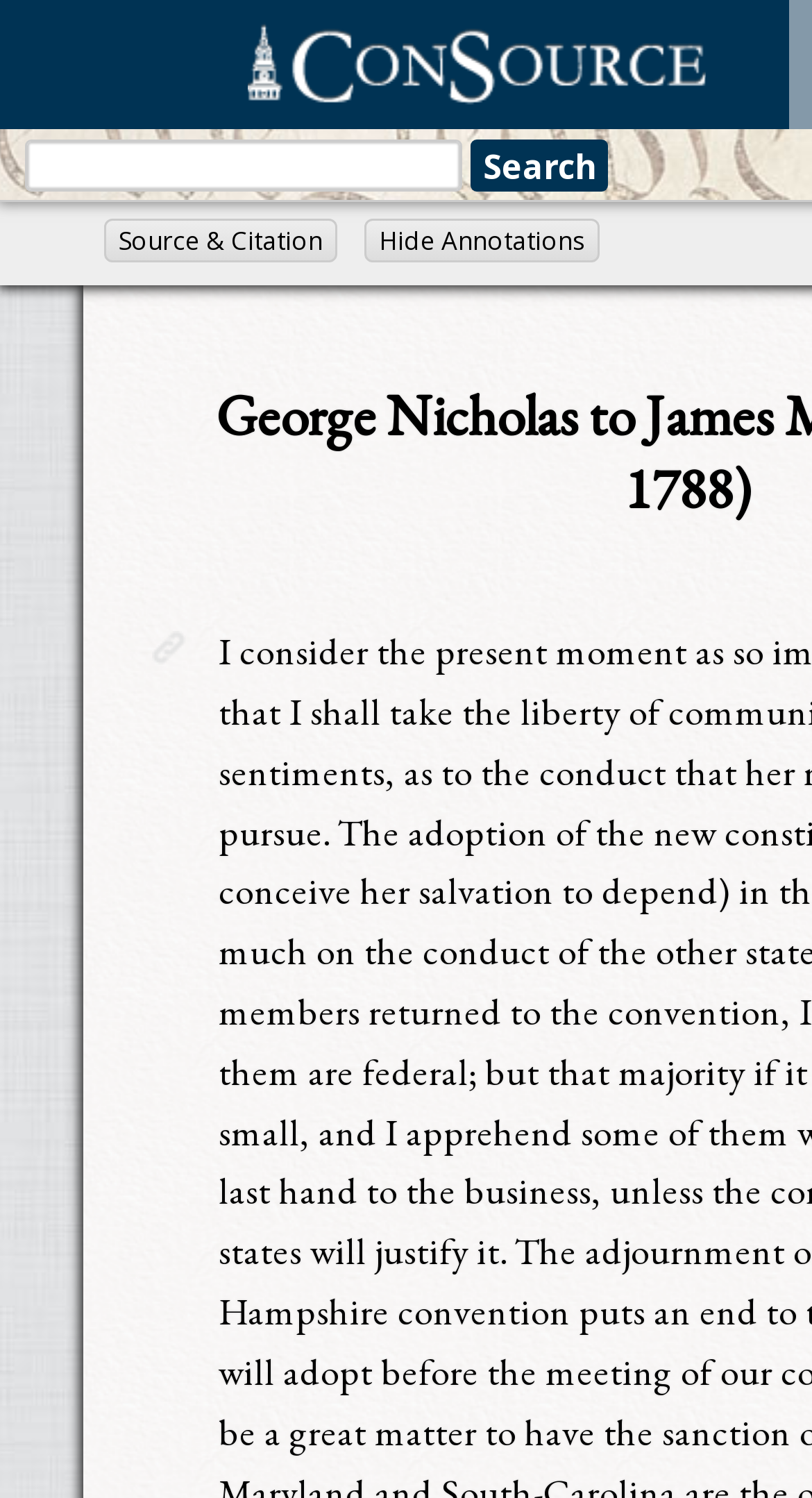Locate the UI element described by Hide Annotations in the provided webpage screenshot. Return the bounding box coordinates in the format (top-left x, top-left y, bottom-right x, bottom-right y), ensuring all values are between 0 and 1.

[0.449, 0.146, 0.738, 0.175]